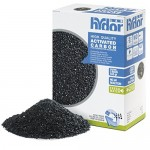What type of environments is the activated carbon designed for?
Please respond to the question with a detailed and thorough explanation.

The caption states that the activated carbon is designed to enhance water filtration in both freshwater and saltwater environments, making it a versatile product for aquarium enthusiasts.